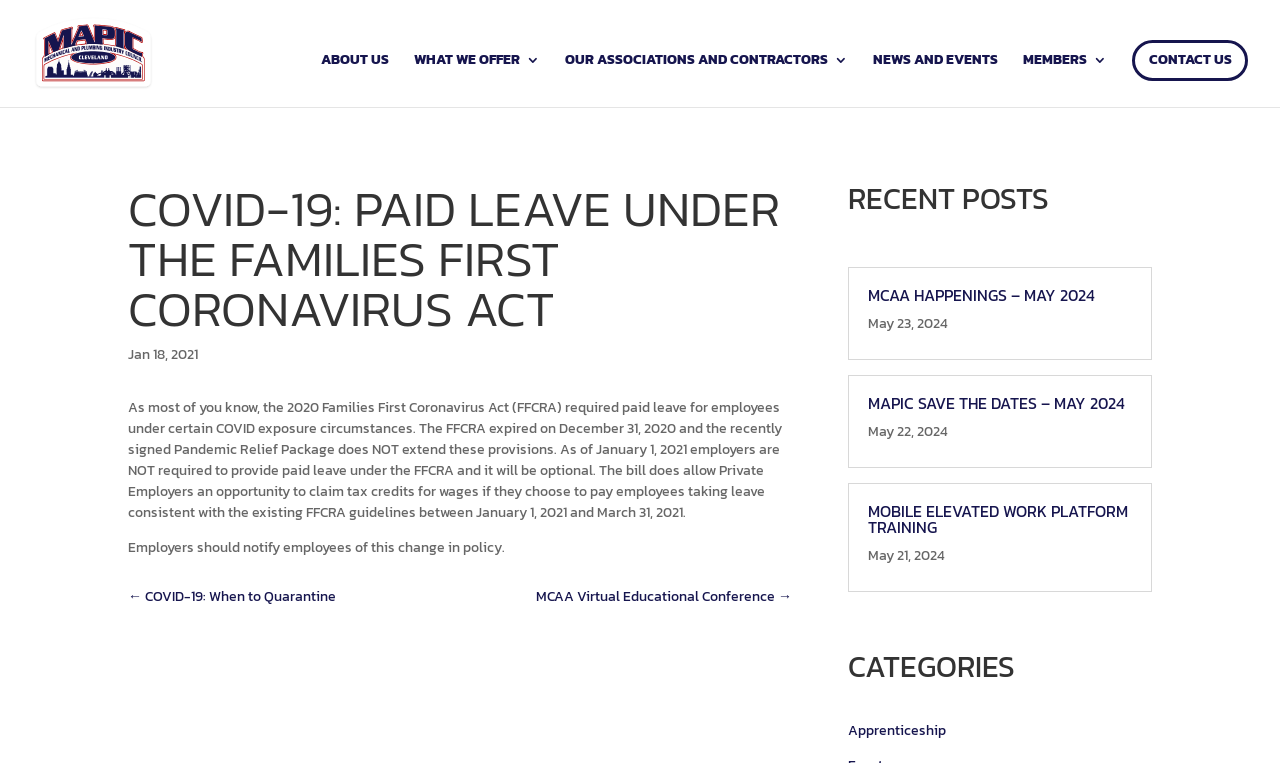Extract the bounding box of the UI element described as: "Members".

[0.799, 0.069, 0.865, 0.14]